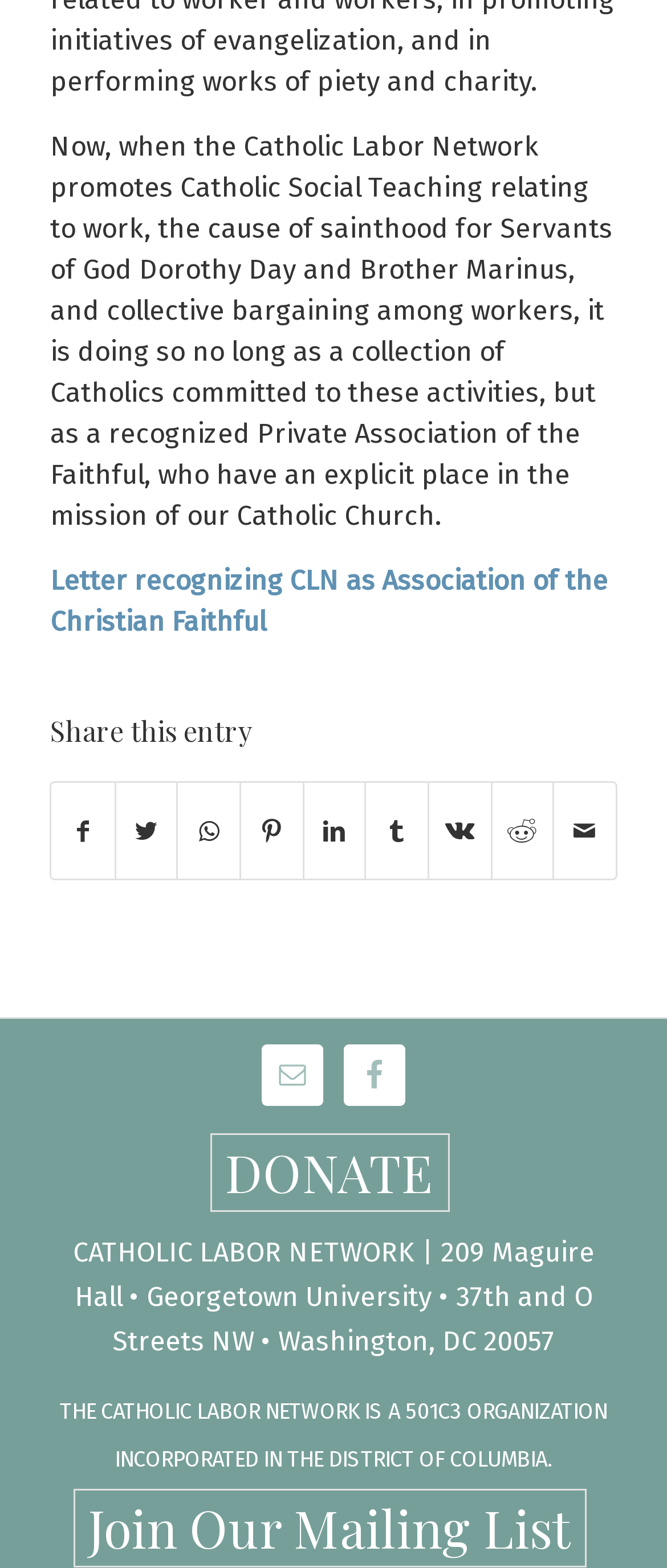What is the status of the Catholic Labor Network?
Ensure your answer is thorough and detailed.

The static text at the bottom of the webpage states that 'THE CATHOLIC LABOR NETWORK IS A 501C3 ORGANIZATION INCORPORATED IN THE DISTRICT OF COLUMBIA'.